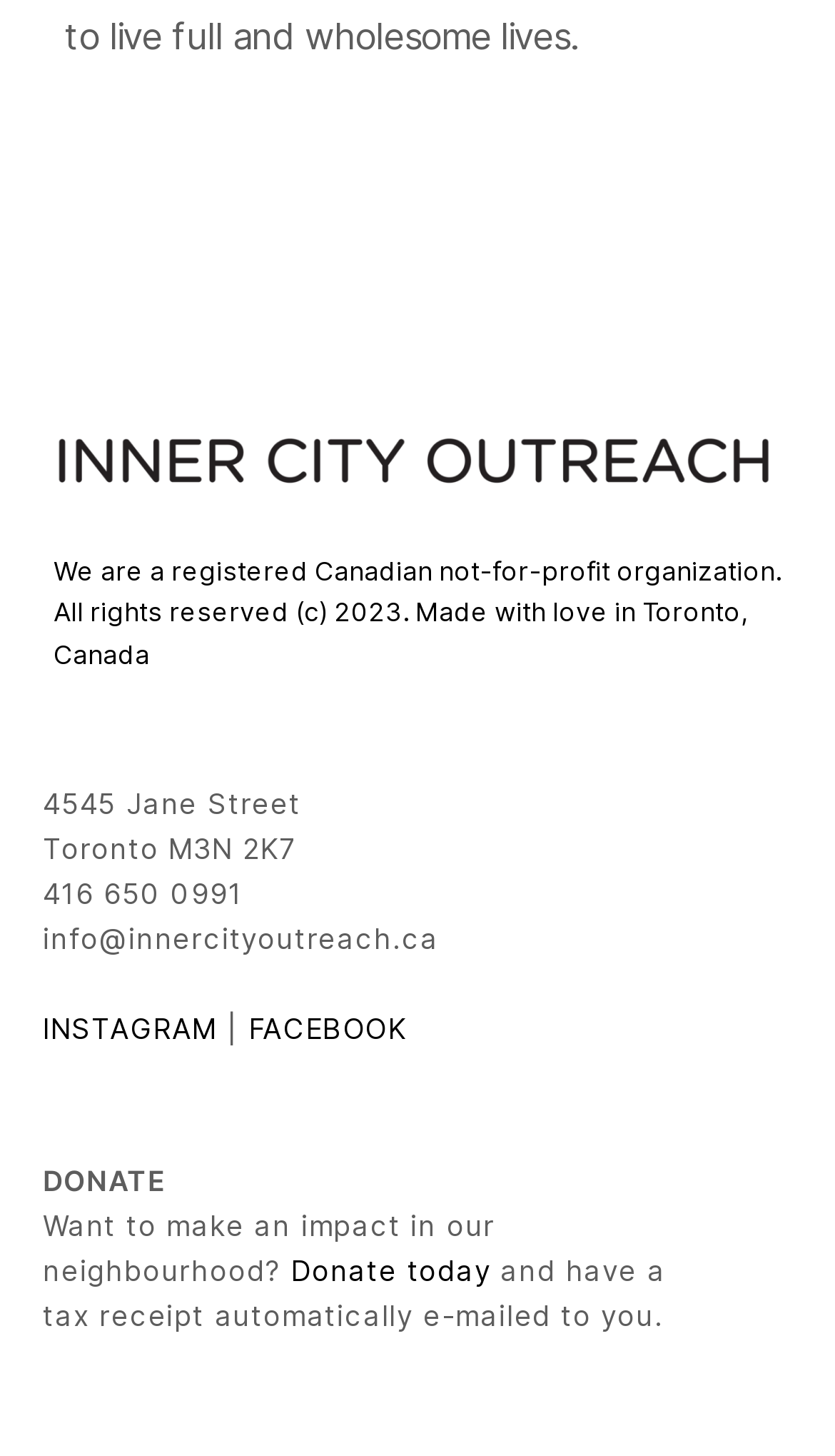What is the organization's name?
Look at the image and respond with a one-word or short phrase answer.

Inner City Outreach